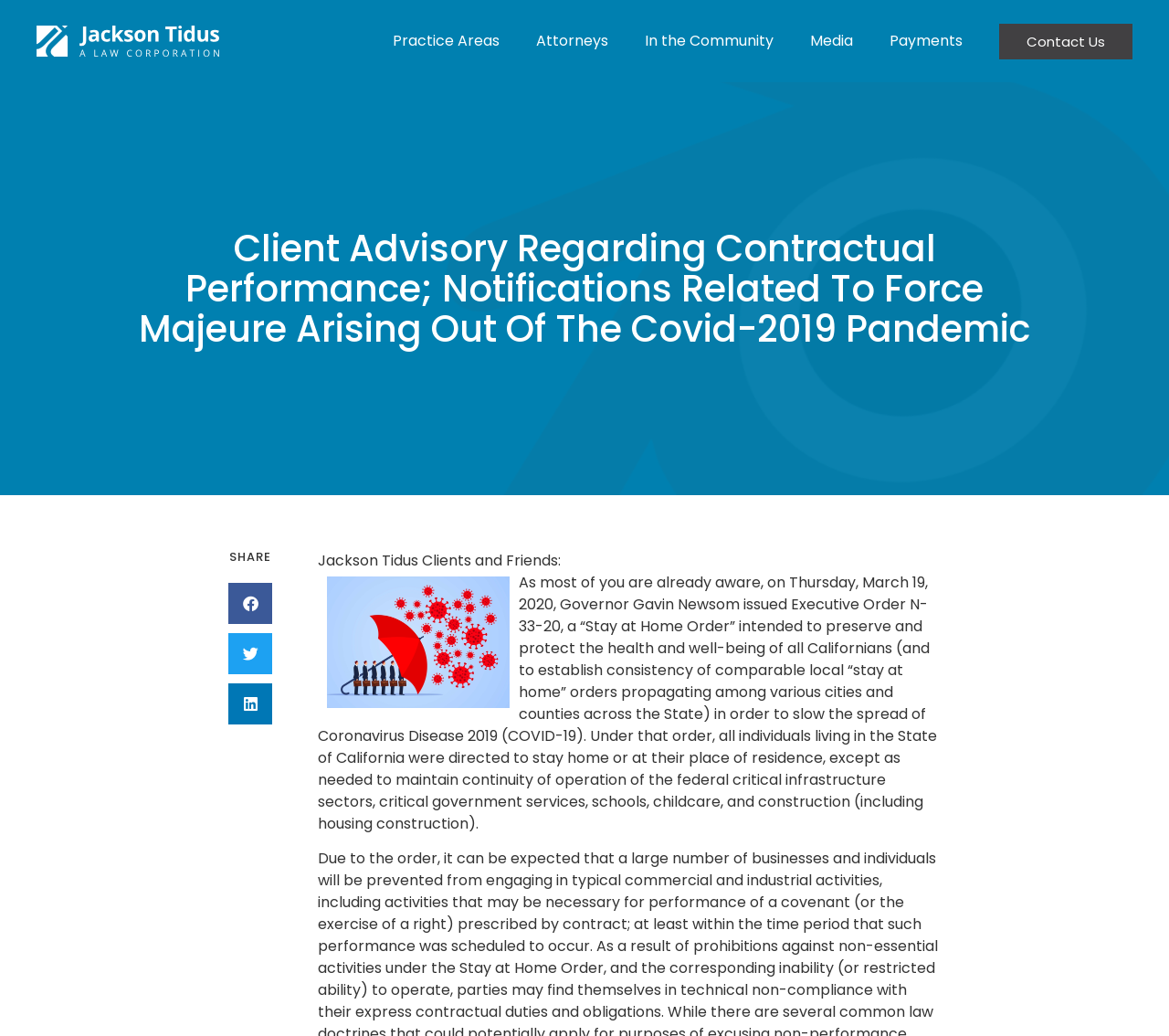Analyze the image and answer the question with as much detail as possible: 
How many social media platforms can you share this advisory on?

I found three buttons with the text 'Share on facebook', 'Share on twitter', and 'Share on linkedin' respectively, which suggests that you can share this advisory on three social media platforms.